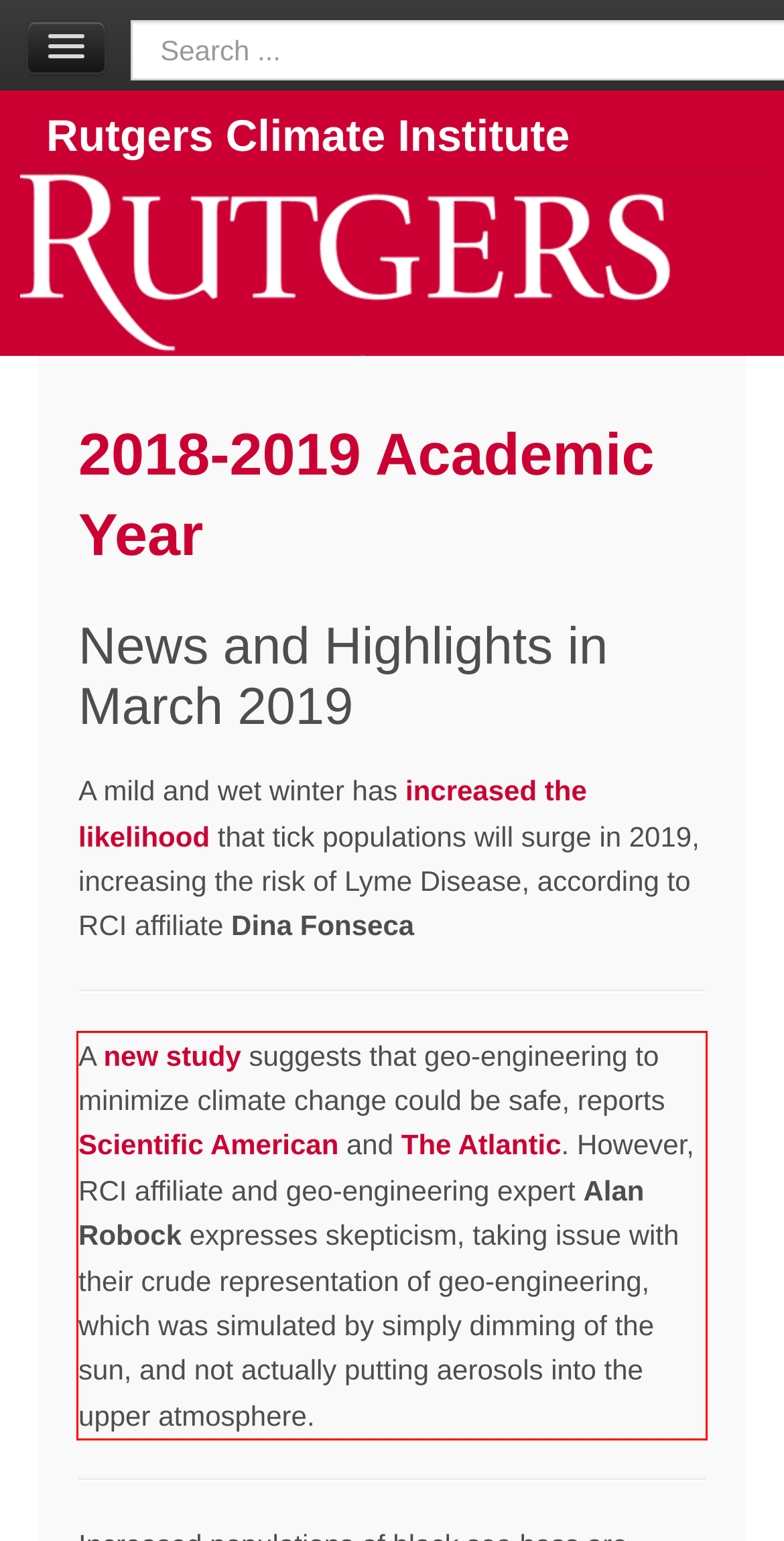Please take the screenshot of the webpage, find the red bounding box, and generate the text content that is within this red bounding box.

A new study suggests that geo-engineering to minimize climate change could be safe, reports Scientific American and The Atlantic. However, RCI affiliate and geo-engineering expert Alan Robock expresses skepticism, taking issue with their crude representation of geo-engineering, which was simulated by simply dimming of the sun, and not actually putting aerosols into the upper atmosphere.